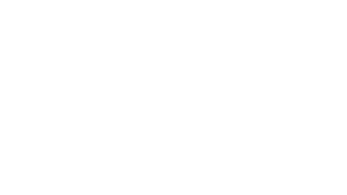What is the focus of Balcon Royal Inc.?
Please provide a comprehensive answer to the question based on the webpage screenshot.

The caption states that Balcon Royal Inc. aims to enhance the beauty and functionality of residential properties, which implies that their focus is on creating inviting outdoor spaces.